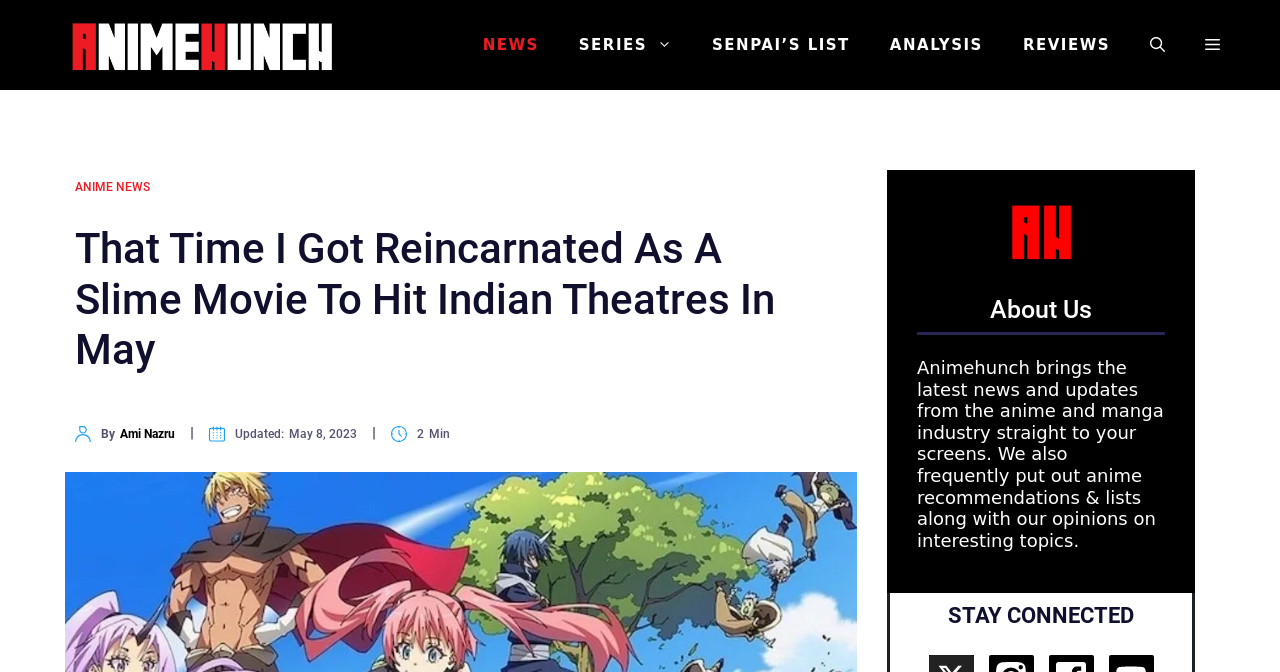Provide your answer to the question using just one word or phrase: What is the name of the anime movie?

That Time I Got Reincarnated As A Slime Movie: Scarlet